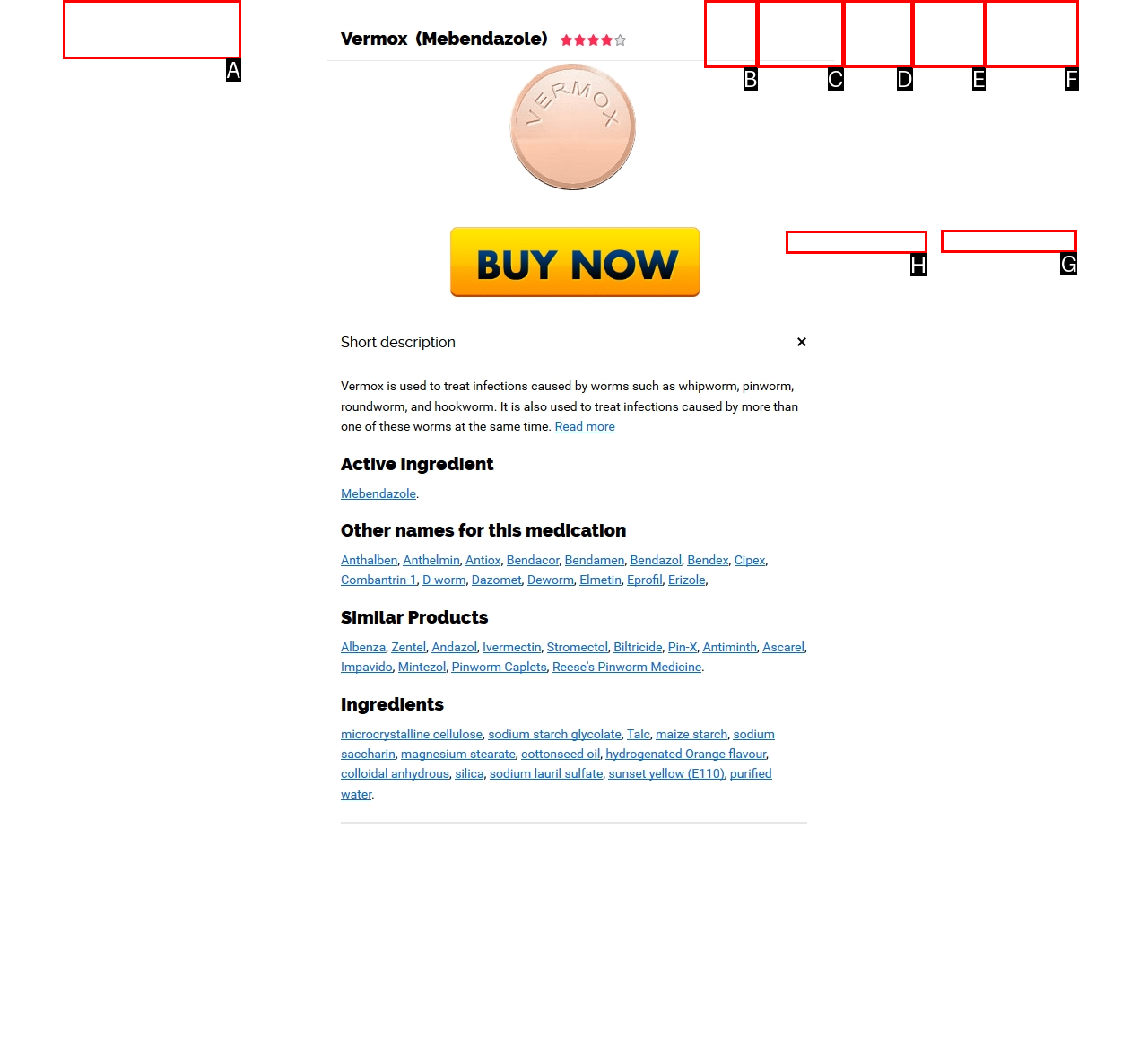Which HTML element should be clicked to complete the task: view next article? Answer with the letter of the corresponding option.

G